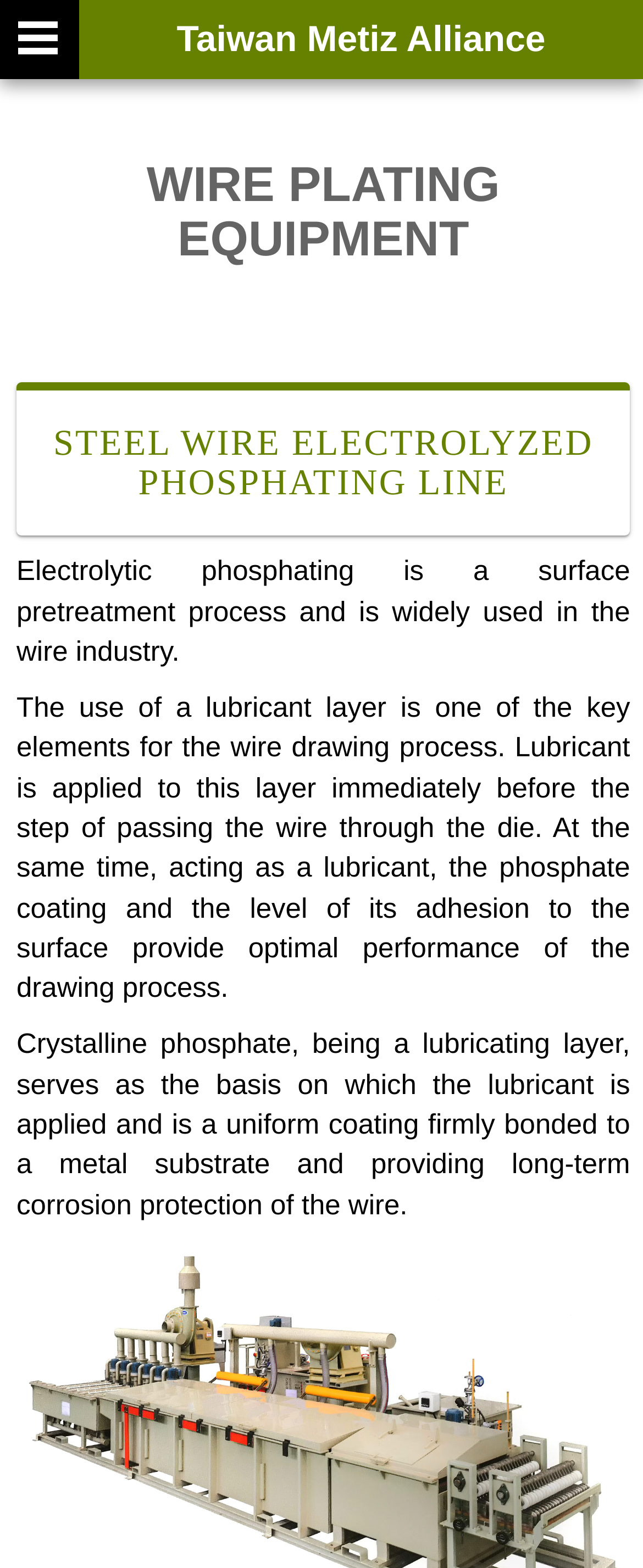Create an in-depth description of the webpage, covering main sections.

The webpage is about steel wire electrolyzed phosphating line and equipment. At the top, there is a logo image on the left side, and a text "Taiwan Metiz Alliance" is placed on the right side of the top section. Below the logo, there is a heading "WIRE PLATING EQUIPMENT" that spans almost the entire width of the page. 

Following the heading, there is a larger heading "STEEL WIRE ELECTROLYZED PHOSPHATING LINE" that also occupies most of the page width. Below this heading, there are three paragraphs of text that describe the electrolytic phosphating process and its benefits in the wire industry. The first paragraph explains that electrolytic phosphating is a surface pretreatment process widely used in the wire industry. The second paragraph discusses the importance of a lubricant layer in the wire drawing process and how the phosphate coating provides optimal performance. The third paragraph describes the role of crystalline phosphate as a lubricating layer and its benefits in providing long-term corrosion protection of the wire.